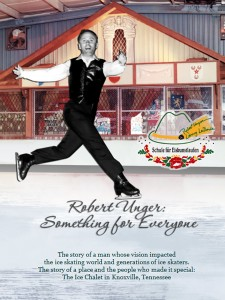Please provide a comprehensive response to the question below by analyzing the image: 
Where is the Ice Chalet located?

According to the caption, the Ice Chalet, which is a significant part of Robert Unger's story, is located in Knoxville, Tennessee.